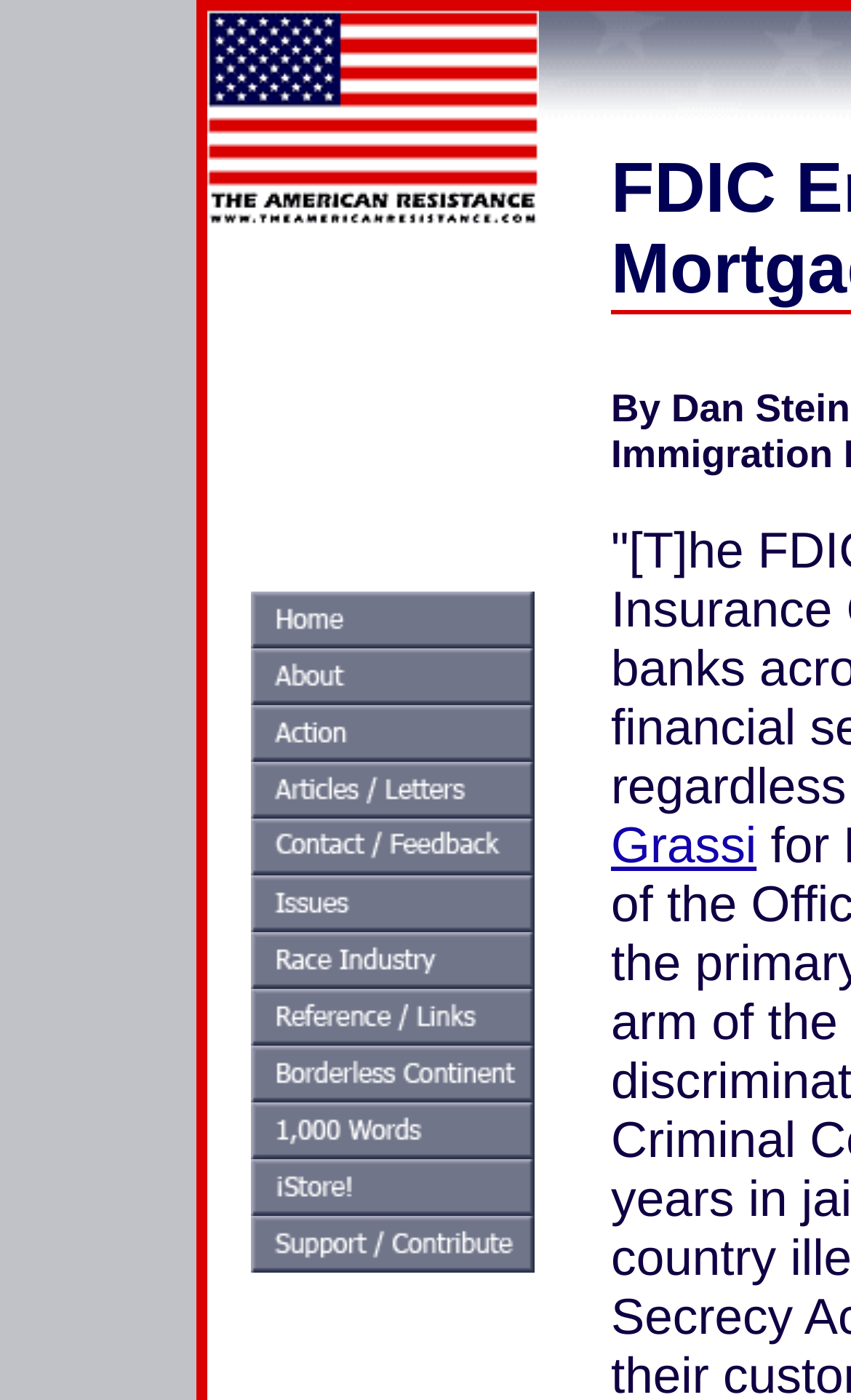Determine the bounding box coordinates of the clickable region to carry out the instruction: "click the second article link".

[0.295, 0.483, 0.628, 0.51]